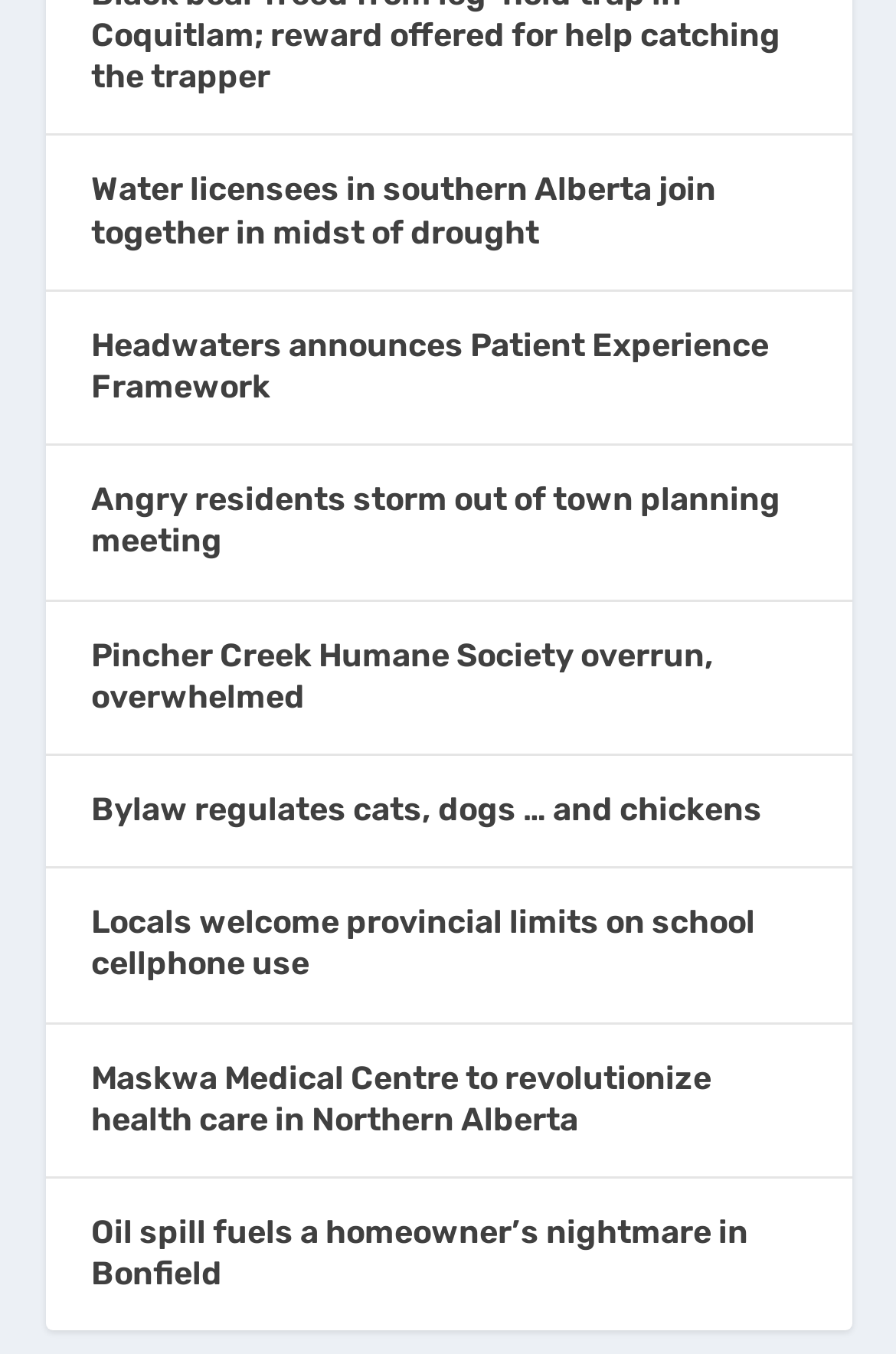Determine the bounding box coordinates of the region to click in order to accomplish the following instruction: "Check out the article about Pincher Creek Humane Society". Provide the coordinates as four float numbers between 0 and 1, specifically [left, top, right, bottom].

[0.101, 0.469, 0.796, 0.529]